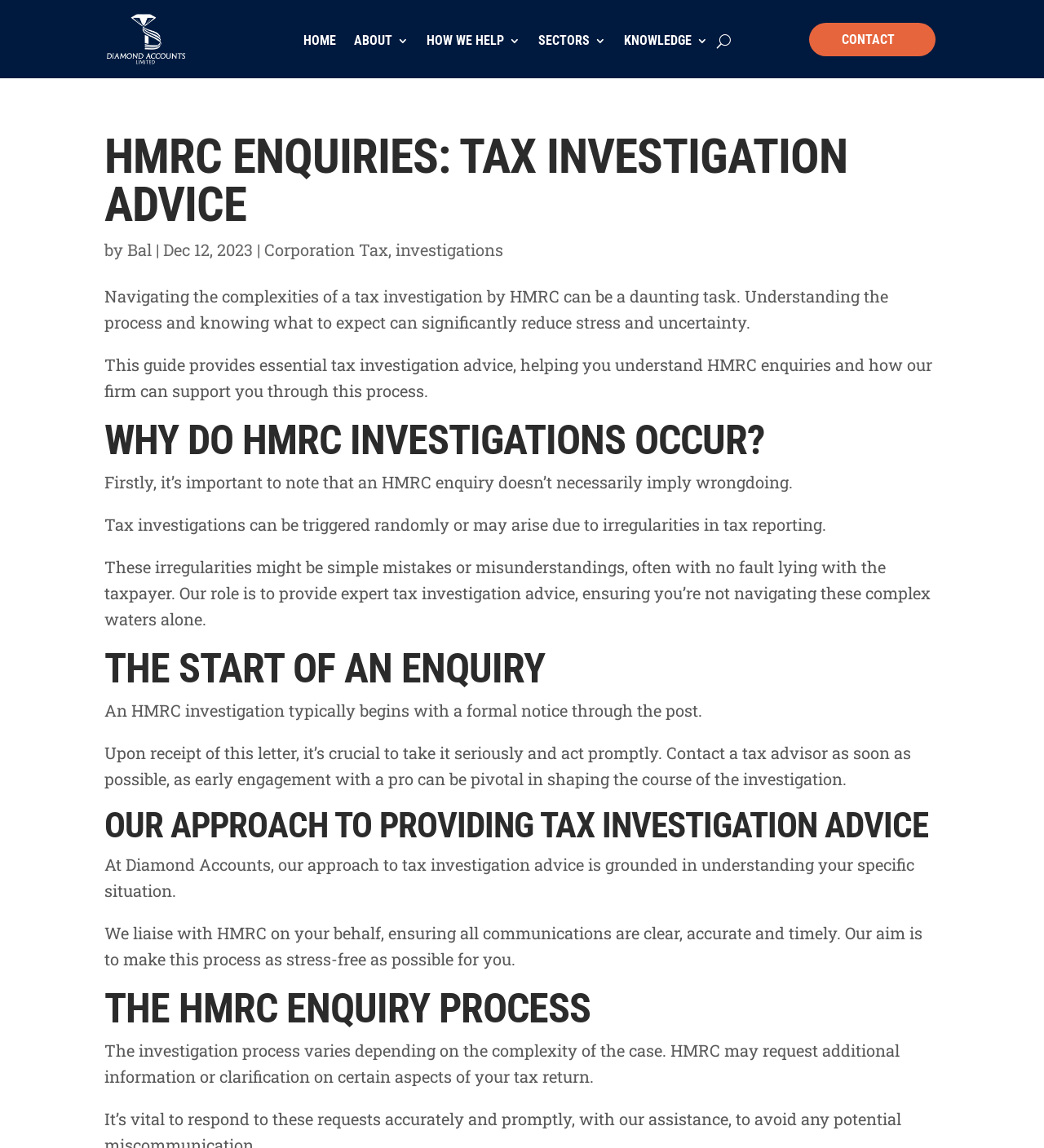Answer the following inquiry with a single word or phrase:
What is the role of Diamond Accounts in tax investigations?

Provide expert tax investigation advice